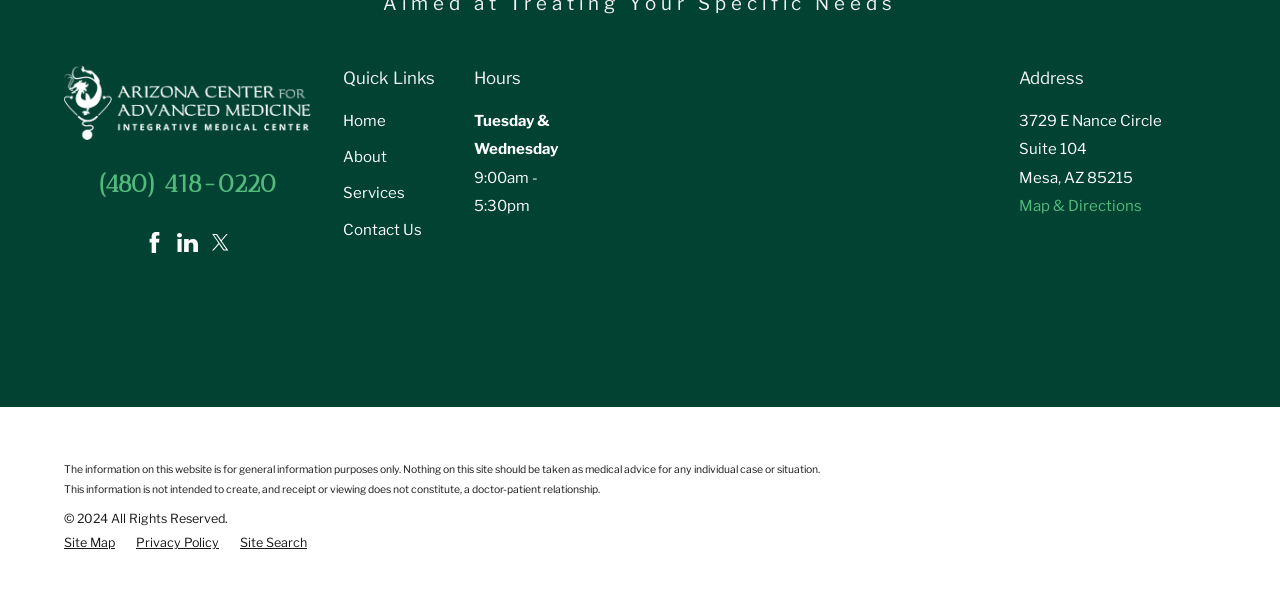Use a single word or phrase to answer the question:
What is the phone number of the medical center?

(480) 418-0220